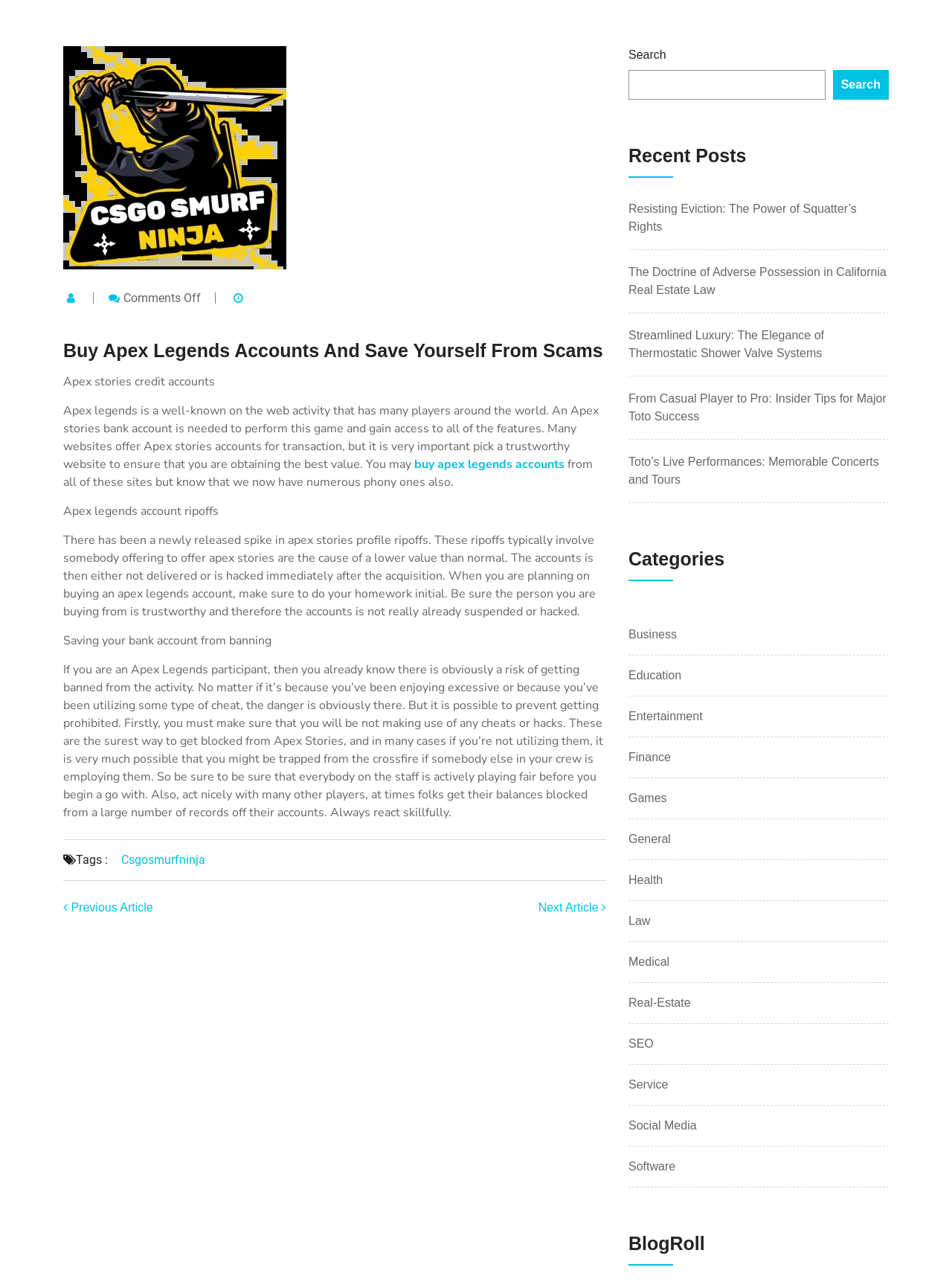Given the element description "parent_node: Search name="s"" in the screenshot, predict the bounding box coordinates of that UI element.

[0.66, 0.054, 0.867, 0.078]